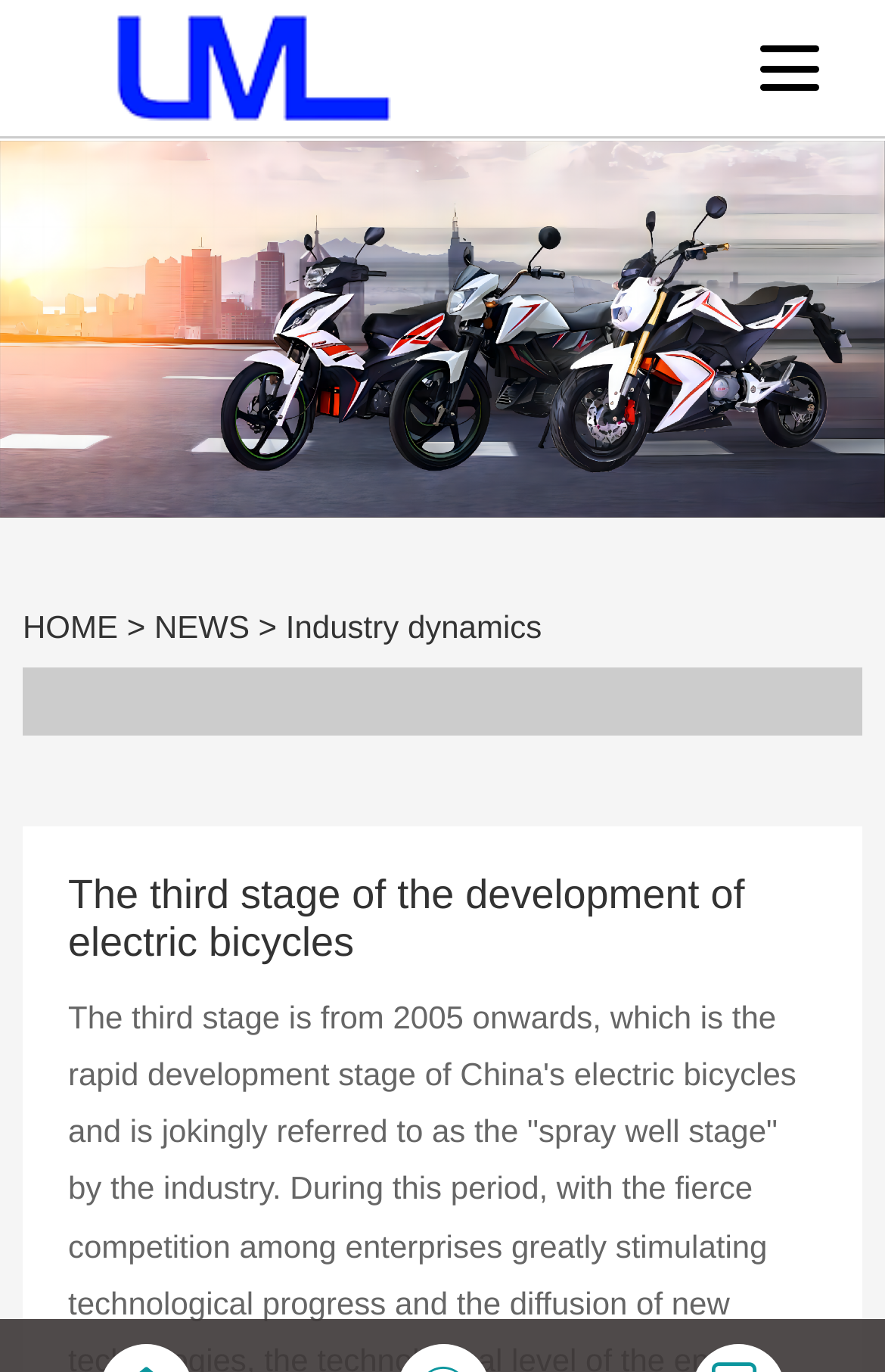Determine the bounding box for the UI element that matches this description: "Industry dynamics".

[0.323, 0.443, 0.612, 0.47]